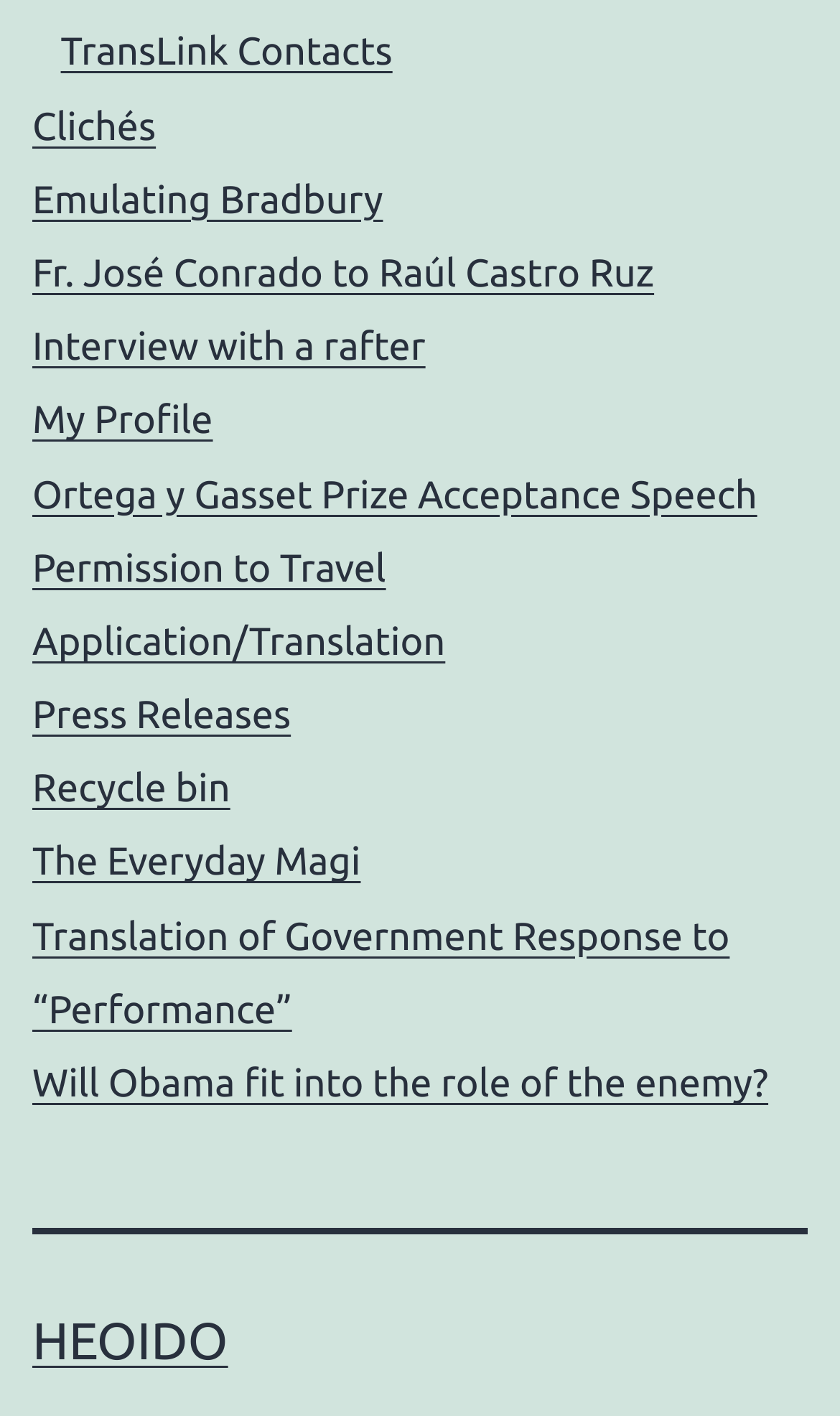Locate the bounding box coordinates of the element to click to perform the following action: 'Open My Profile'. The coordinates should be given as four float values between 0 and 1, in the form of [left, top, right, bottom].

[0.038, 0.282, 0.253, 0.312]